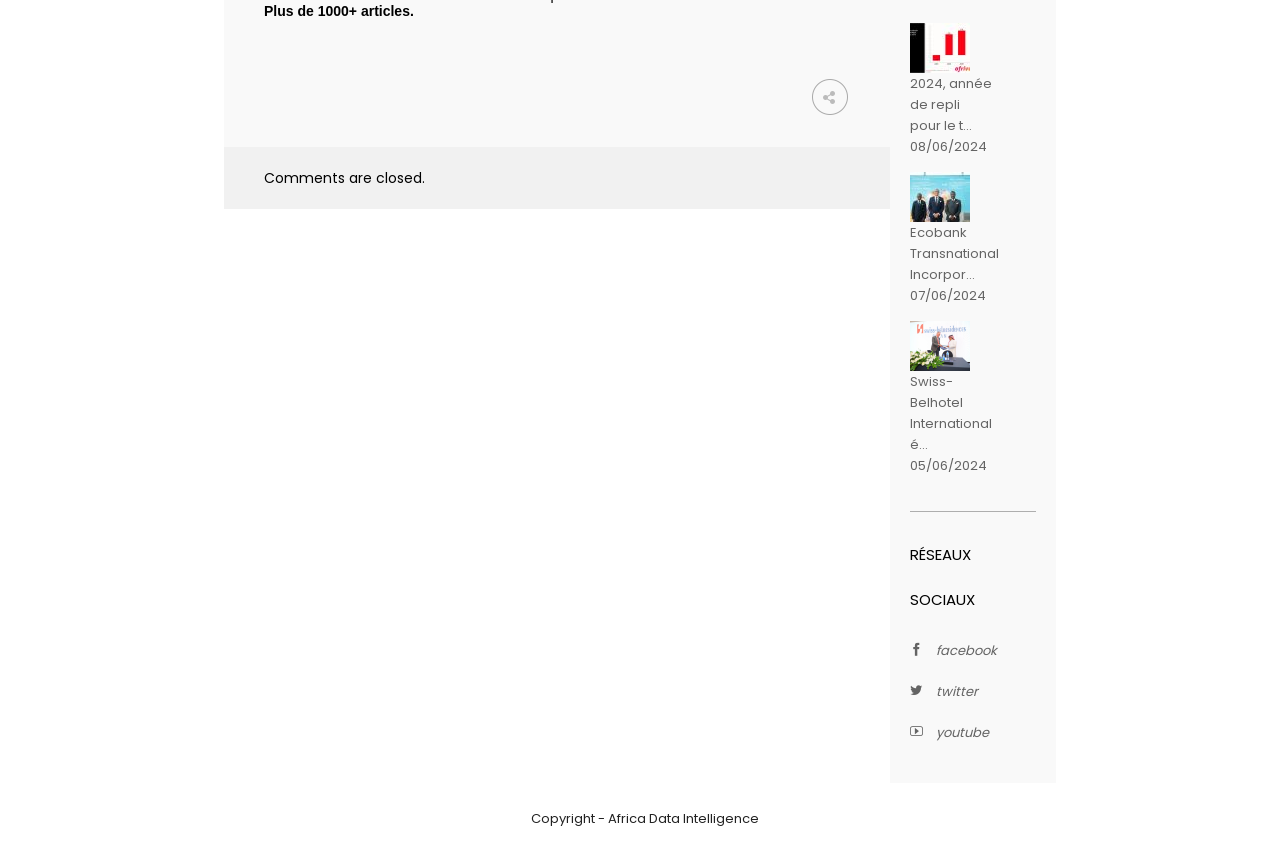What is the topic of the article dated 08/06/2024?
Using the screenshot, give a one-word or short phrase answer.

Year of retreat for the